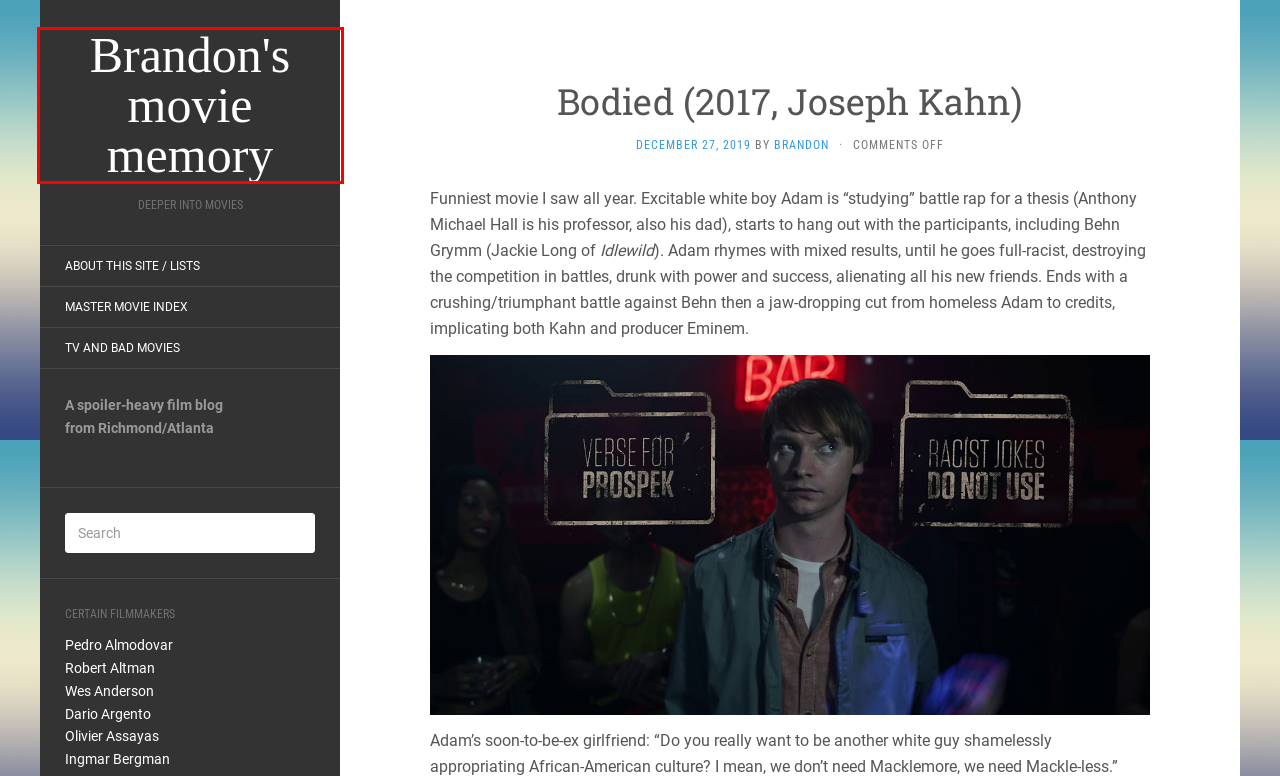A screenshot of a webpage is given, featuring a red bounding box around a UI element. Please choose the webpage description that best aligns with the new webpage after clicking the element in the bounding box. These are the descriptions:
A. Korea – Brandon's movie memory
B. circus – Brandon's movie memory
C. TV and Bad Movies – Brandon's movie memory
D. About this site / lists – Brandon's movie memory
E. britain – Brandon's movie memory
F. Brandon's movie memory – Deeper Into Movies
G. Master Movie Index – Brandon's movie memory
H. Brandon – Brandon's movie memory

F